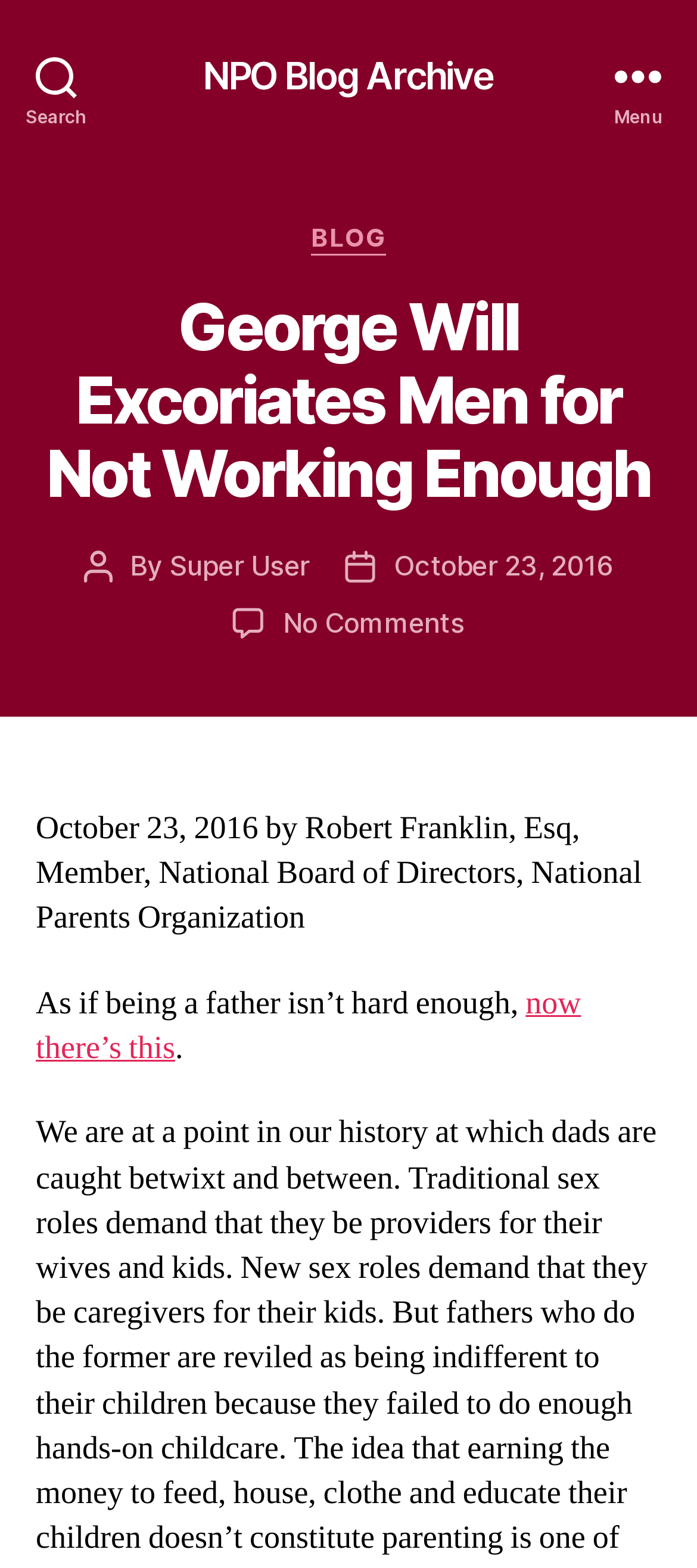Locate the bounding box coordinates of the region to be clicked to comply with the following instruction: "View the post dated October 23, 2016". The coordinates must be four float numbers between 0 and 1, in the form [left, top, right, bottom].

[0.565, 0.349, 0.88, 0.371]